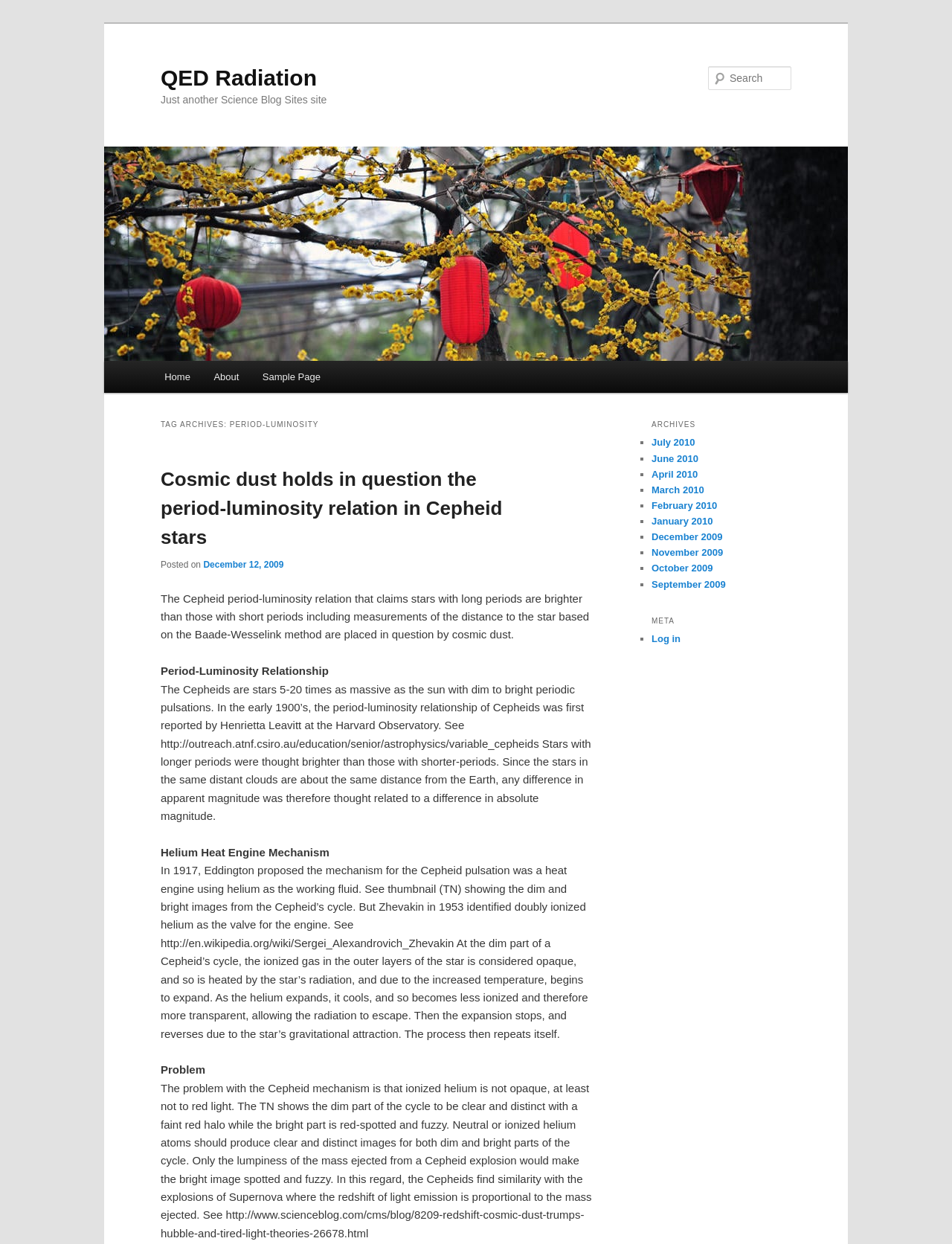Describe all the key features and sections of the webpage thoroughly.

This webpage is about QED Radiation and period-luminosity, with a focus on science and astronomy. At the top, there are two links to skip to primary and secondary content. Below that, there is a heading with the title "QED Radiation" and a link to the same title. 

To the right of the title, there is a search bar with a label "Search" and a textbox to input search queries. Above the search bar, there is an image with the title "QED Radiation". 

On the left side of the page, there is a main menu with links to "Home", "About", and "Sample Page". Below the main menu, there is a section with the title "TAG ARCHIVES: PERIOD-LUMINOSITY" that contains several headings and links related to the topic of period-luminosity, including "Cosmic dust holds in question the period-luminosity relation in Cepheid stars" and "The Cepheid period-luminosity relation". 

There are several paragraphs of text that discuss the period-luminosity relationship of Cepheids, including the history of its discovery and the proposed mechanisms for the pulsation. The text also mentions the problem with the Cepheid mechanism and compares it to Supernova explosions. 

On the right side of the page, there is a section with the title "ARCHIVES" that contains a list of links to monthly archives from July 2010 to September 2009. Below that, there is a section with the title "META" that contains a link to "Log in".